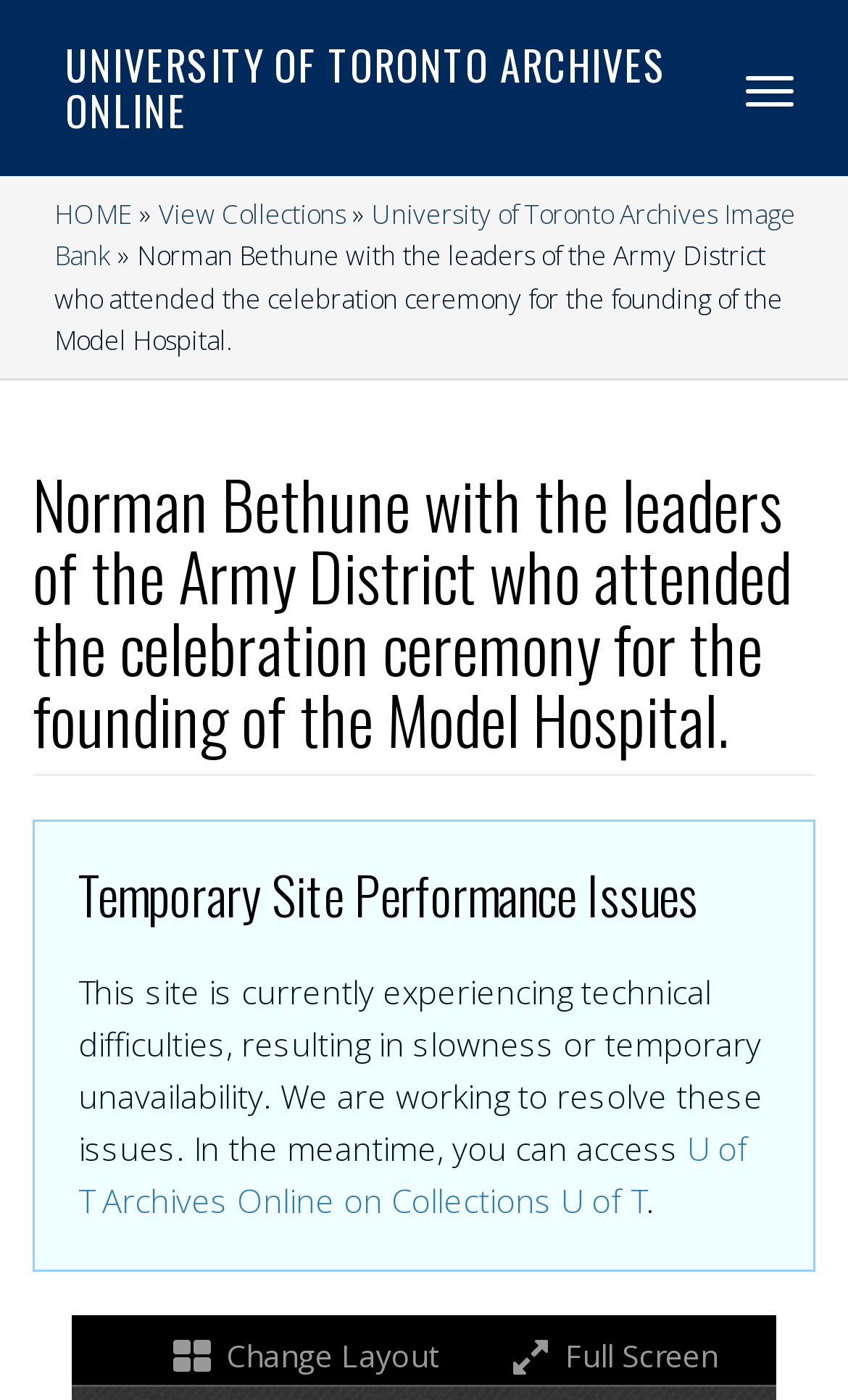Based on the image, provide a detailed and complete answer to the question: 
What is the alternative site to access archives online?

The alternative site to access archives online is 'U of T Archives Online on Collections U of T', which is provided as a temporary solution due to the technical difficulties with the current site.